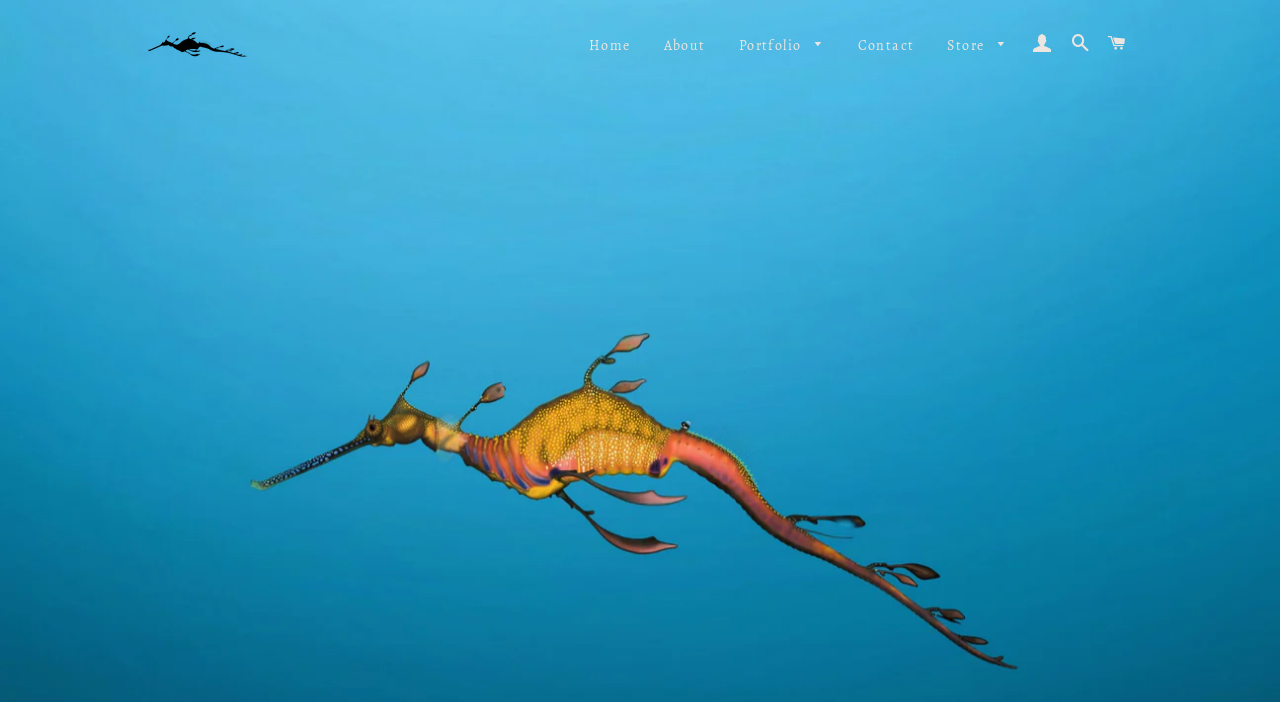Determine the bounding box coordinates of the region to click in order to accomplish the following instruction: "go to home page". Provide the coordinates as four float numbers between 0 and 1, specifically [left, top, right, bottom].

[0.448, 0.028, 0.504, 0.102]